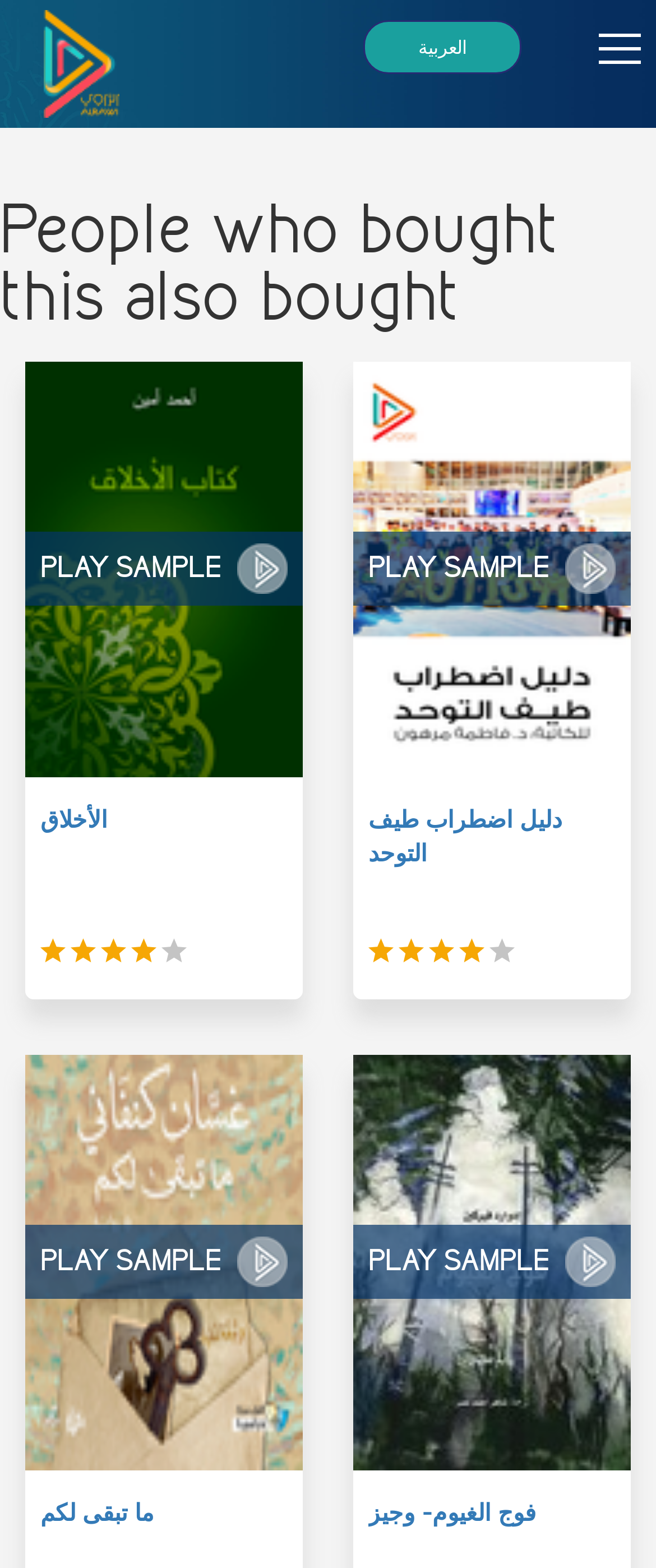What is the main heading of this webpage? Please extract and provide it.

People who bought this also bought